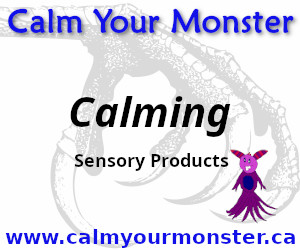What type of products does the brand offer?
Using the visual information, respond with a single word or phrase.

Sensory Products